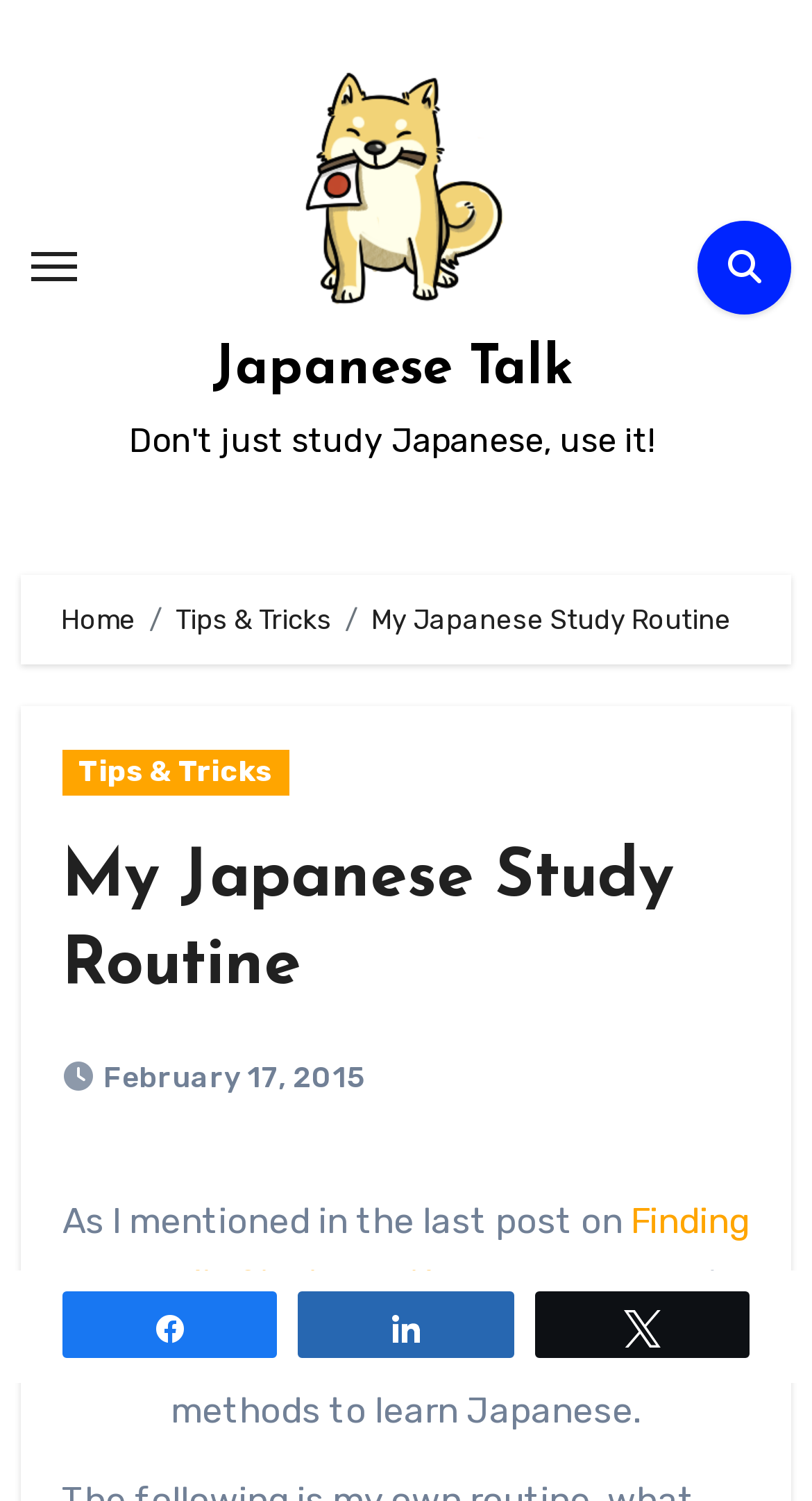Identify the bounding box coordinates for the region of the element that should be clicked to carry out the instruction: "Tweet this article". The bounding box coordinates should be four float numbers between 0 and 1, i.e., [left, top, right, bottom].

[0.661, 0.862, 0.921, 0.903]